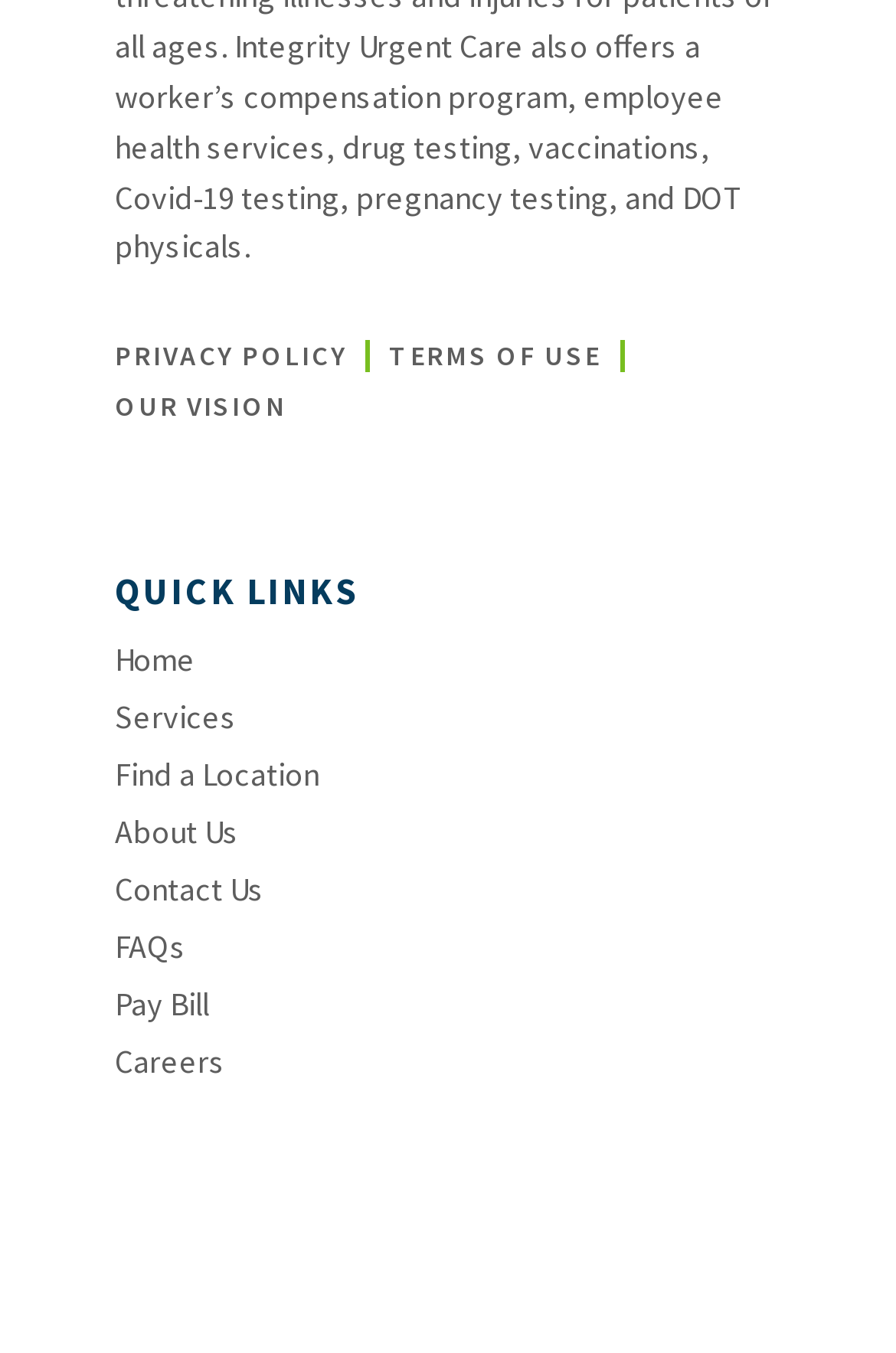Please find the bounding box coordinates of the element that needs to be clicked to perform the following instruction: "view privacy policy". The bounding box coordinates should be four float numbers between 0 and 1, represented as [left, top, right, bottom].

[0.128, 0.244, 0.388, 0.281]